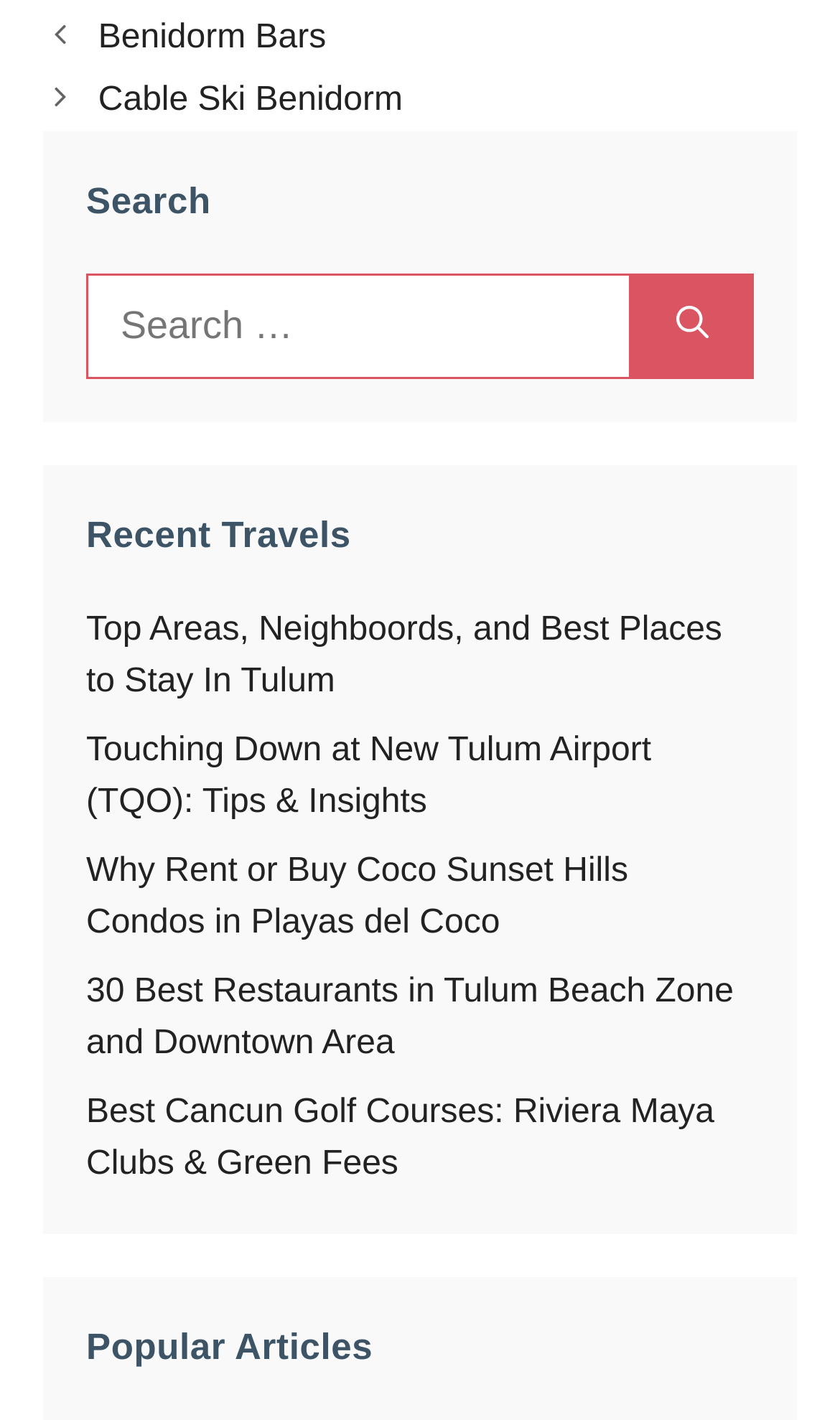Find and indicate the bounding box coordinates of the region you should select to follow the given instruction: "Read about Top Areas, Neighboords, and Best Places to Stay In Tulum".

[0.103, 0.431, 0.86, 0.493]